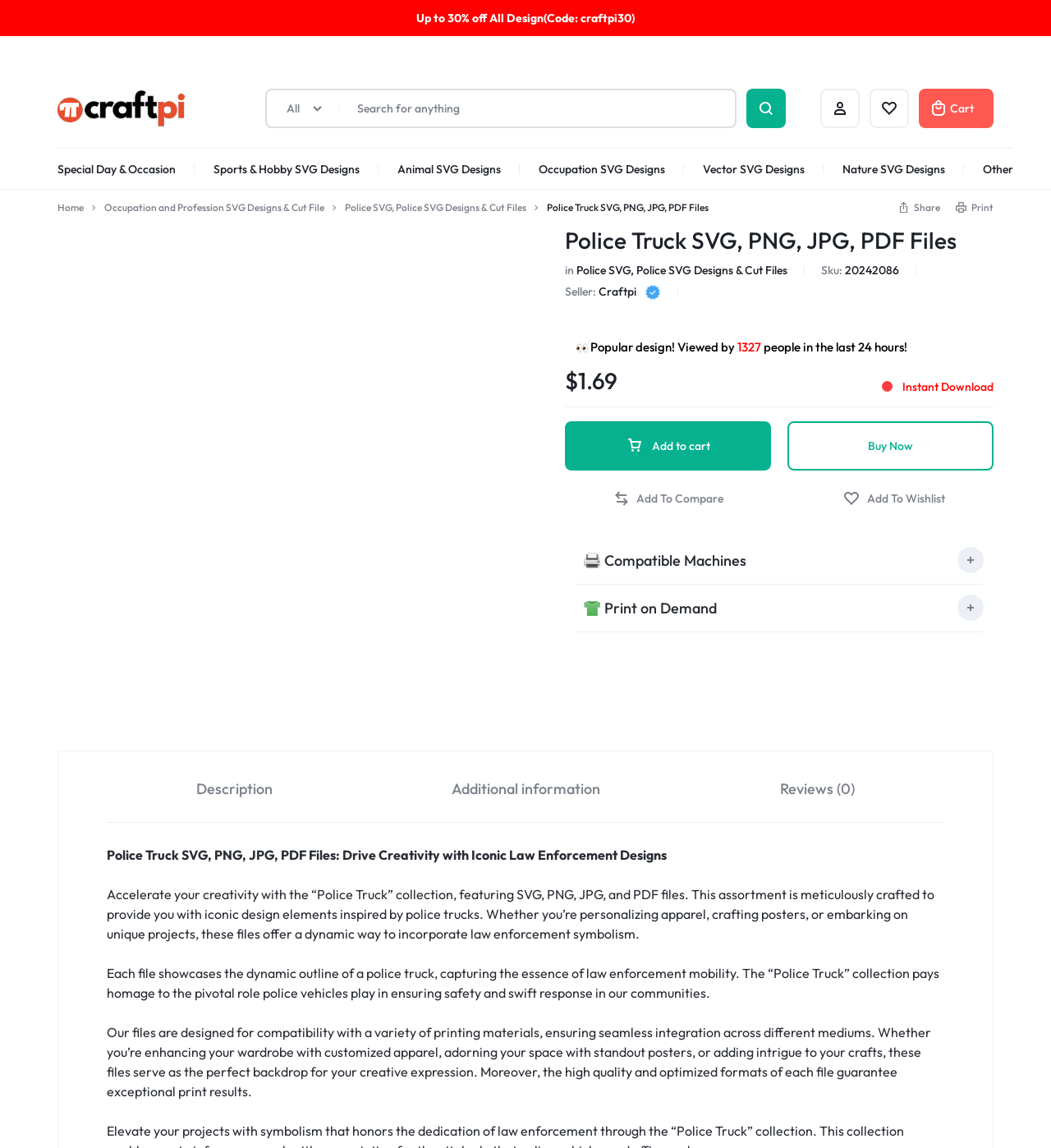Find the bounding box coordinates for the area that should be clicked to accomplish the instruction: "Click on Police SVG Designs".

[0.512, 0.235, 0.621, 0.25]